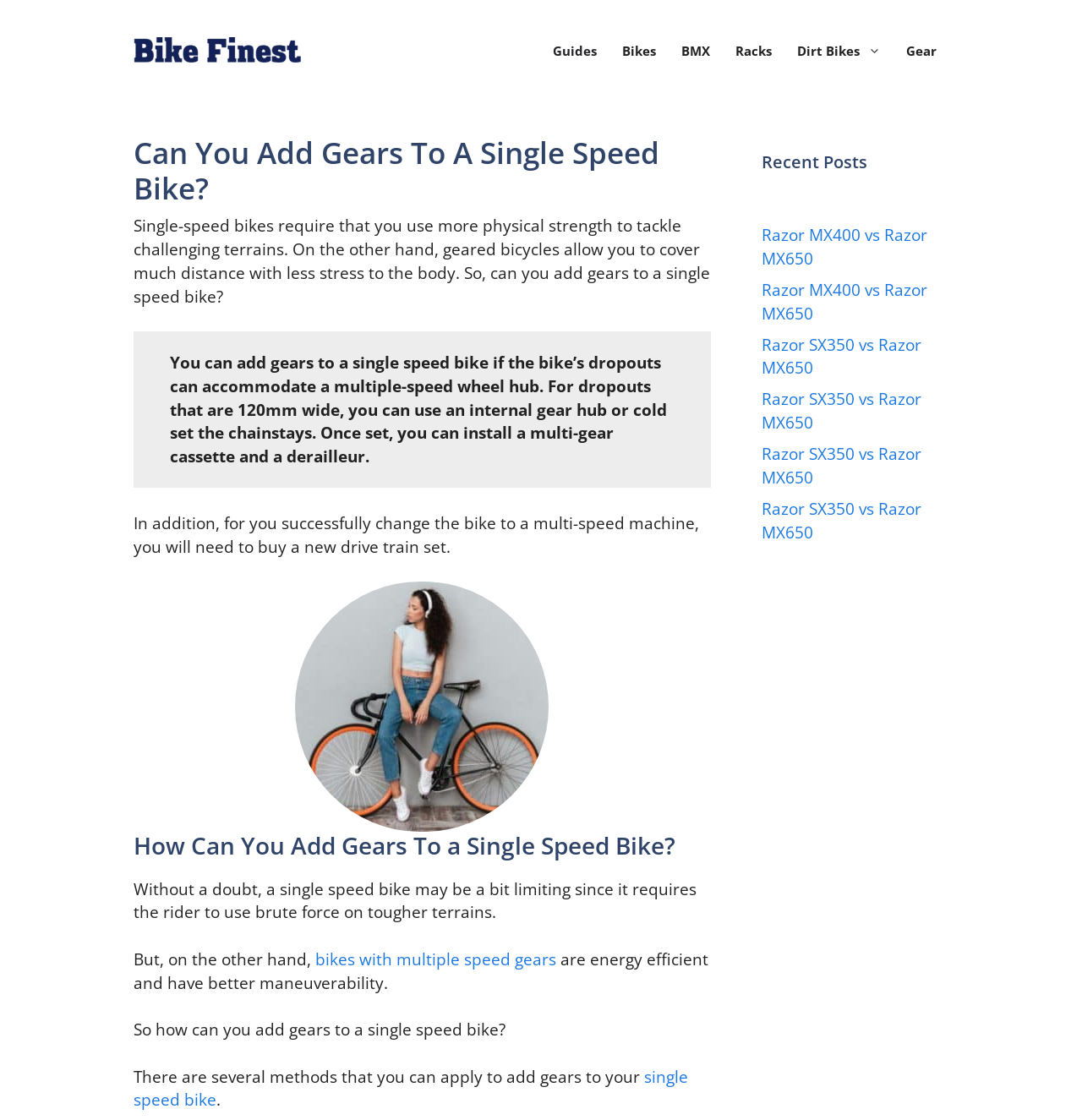Find the bounding box coordinates for the HTML element specified by: "Tiny Framework".

None